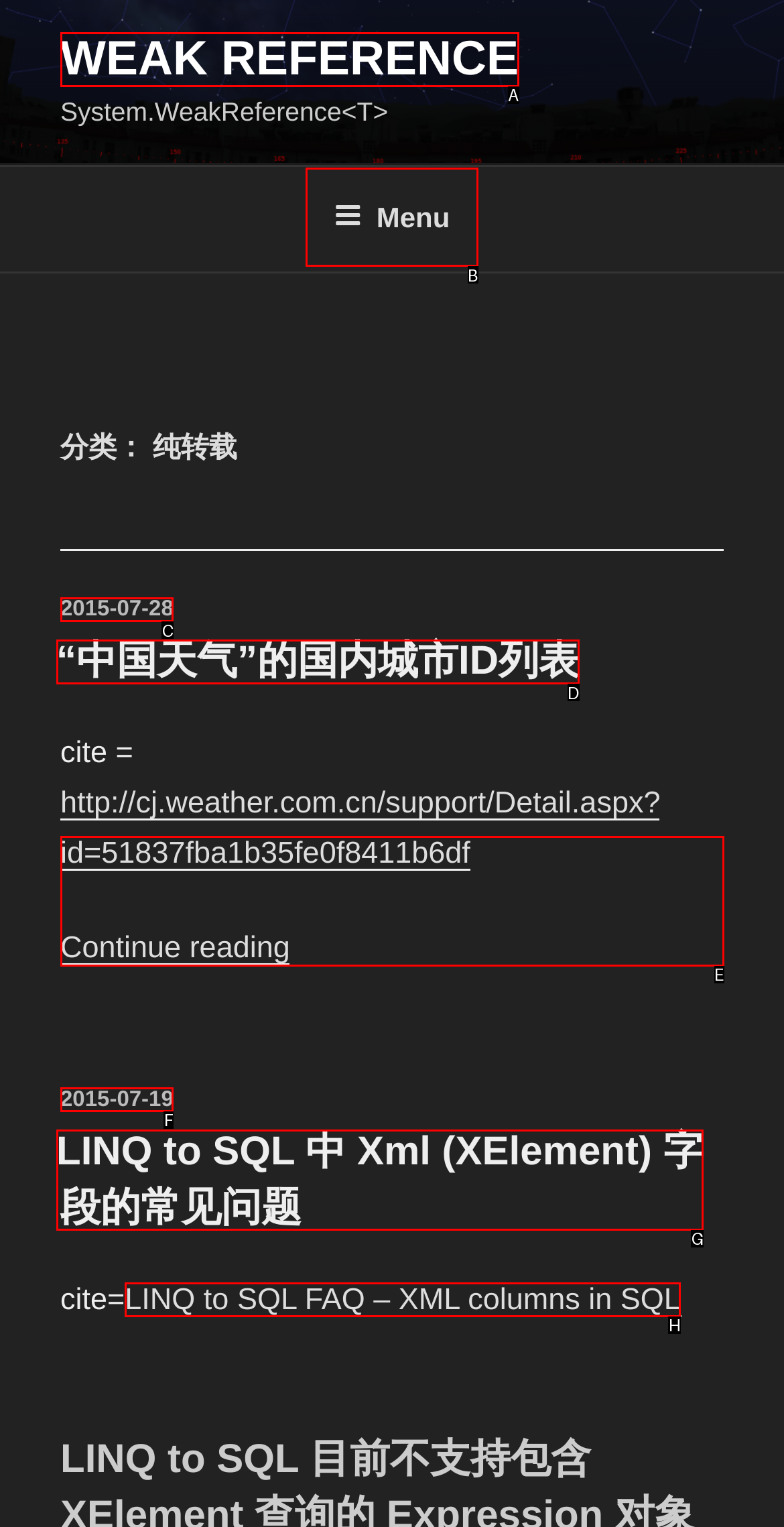Match the description: Continue reading ““中国天气”的国内城市ID列表” to the appropriate HTML element. Respond with the letter of your selected option.

E